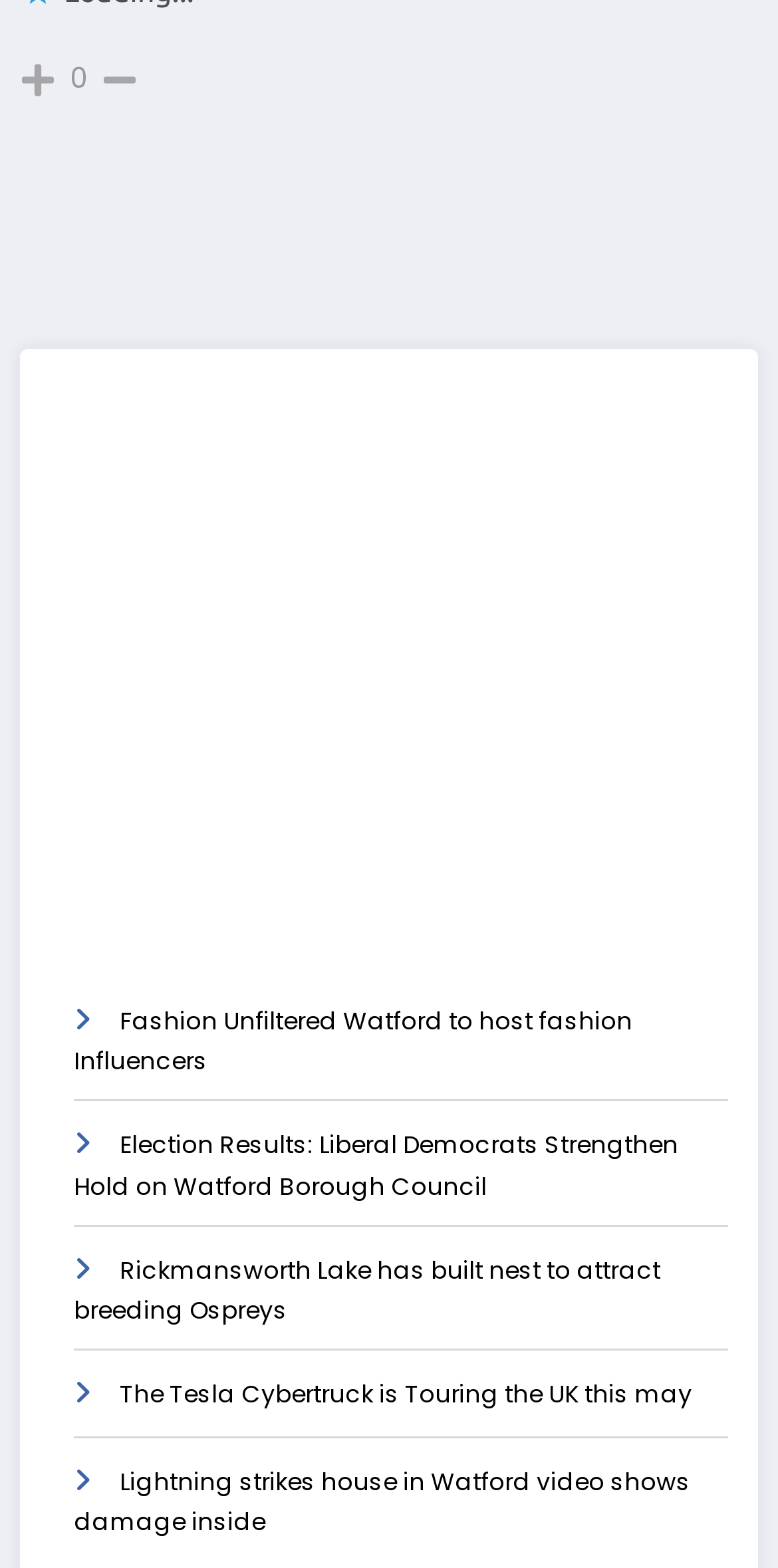How many links are on the webpage?
Based on the screenshot, provide your answer in one word or phrase.

6